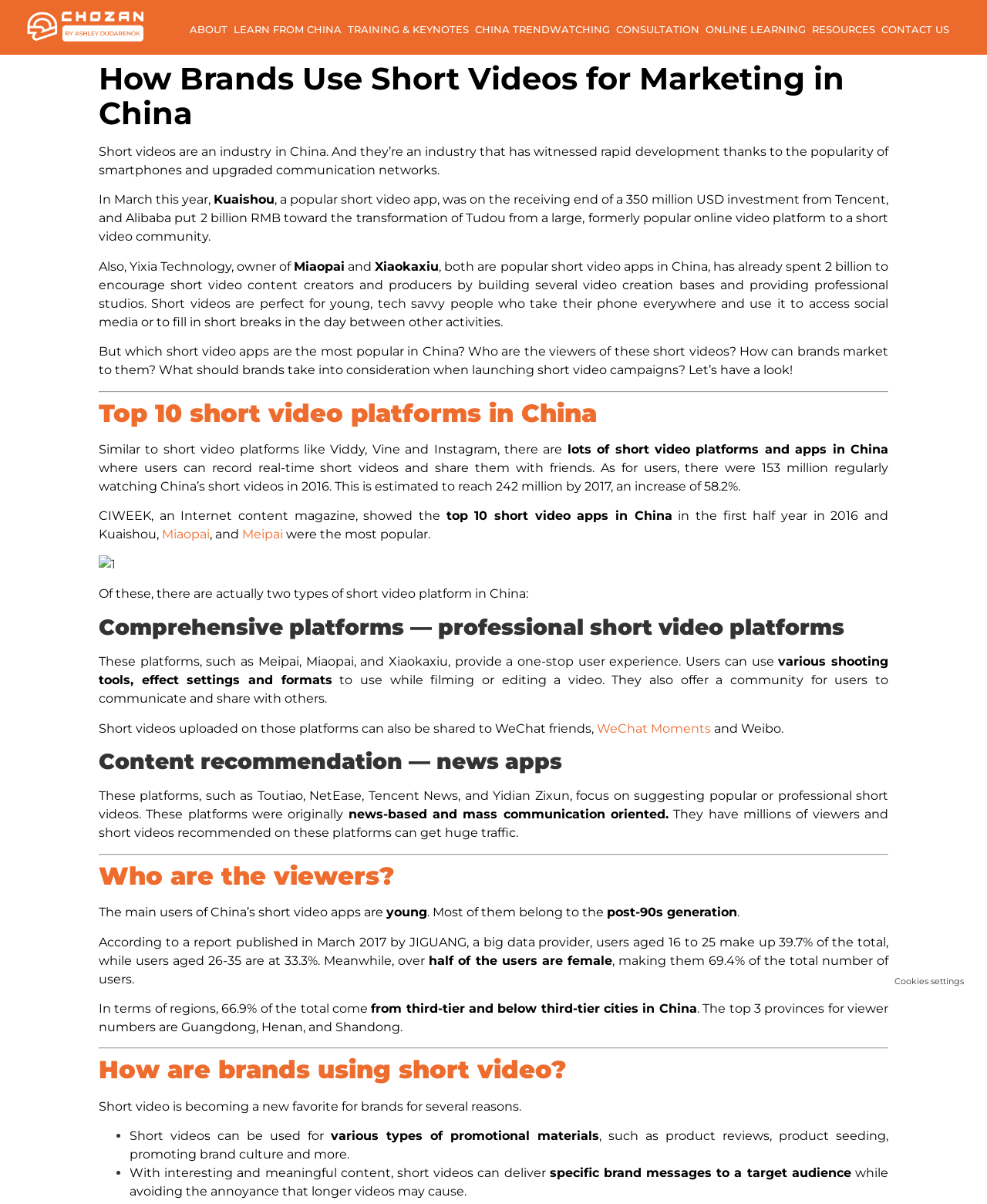Answer the question in one word or a short phrase:
What are the two types of short video platforms in China?

Comprehensive and content recommendation